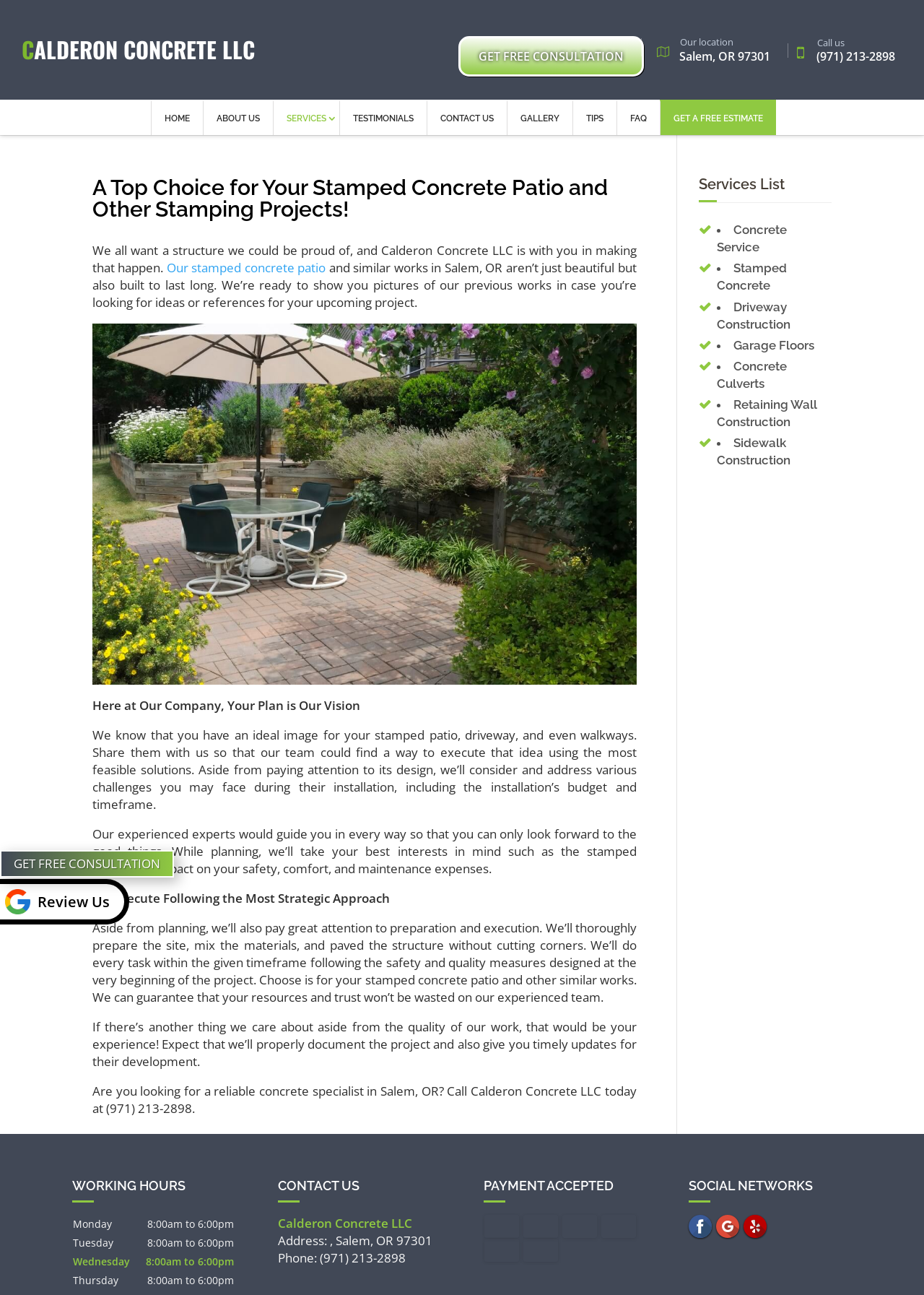Find the bounding box coordinates for the area you need to click to carry out the instruction: "Review us on social media". The coordinates should be four float numbers between 0 and 1, indicated as [left, top, right, bottom].

[0.0, 0.679, 0.14, 0.714]